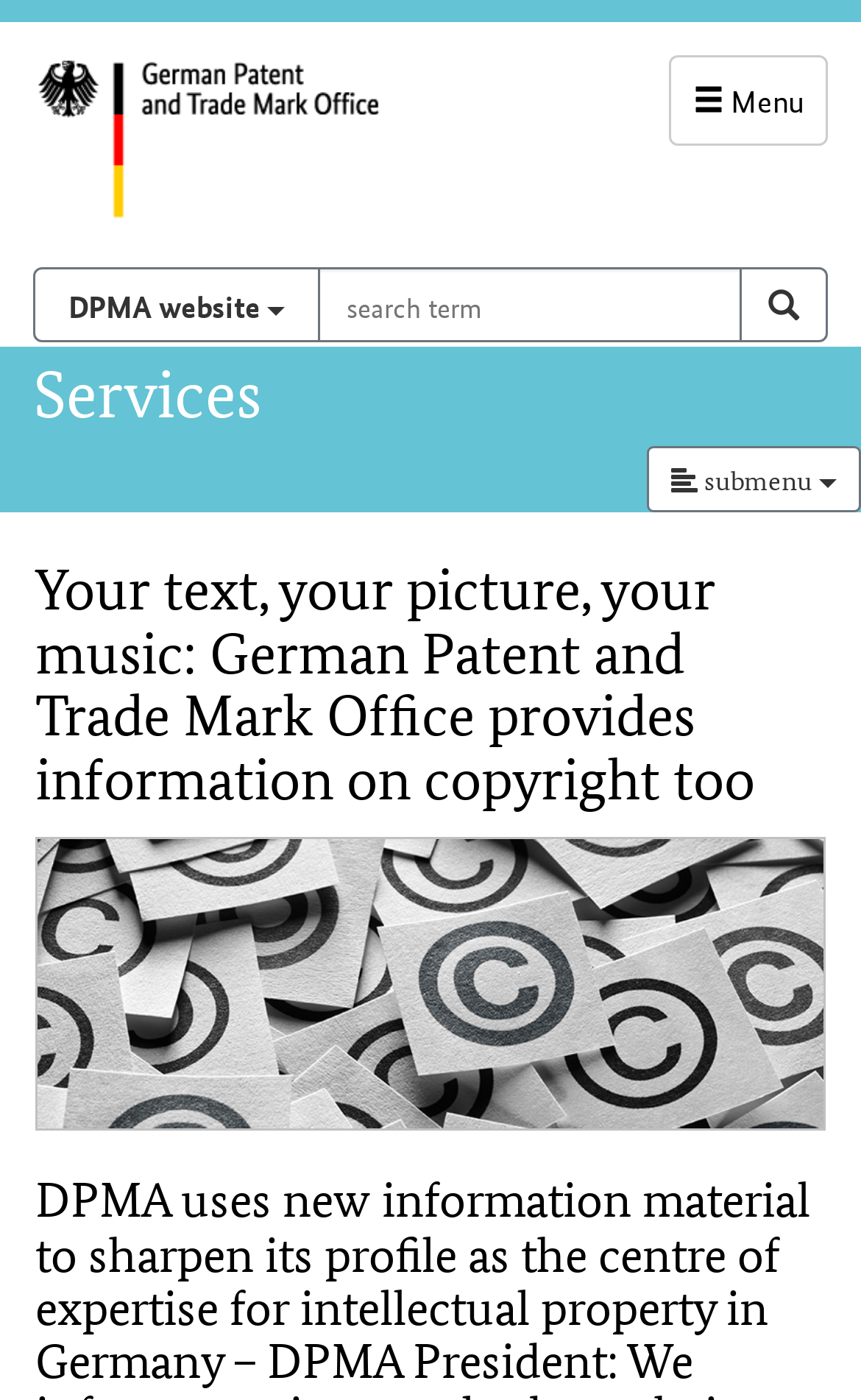Please determine the primary heading and provide its text.

Your text, your picture, your music: German Patent and Trade Mark Office provides information on copyright too